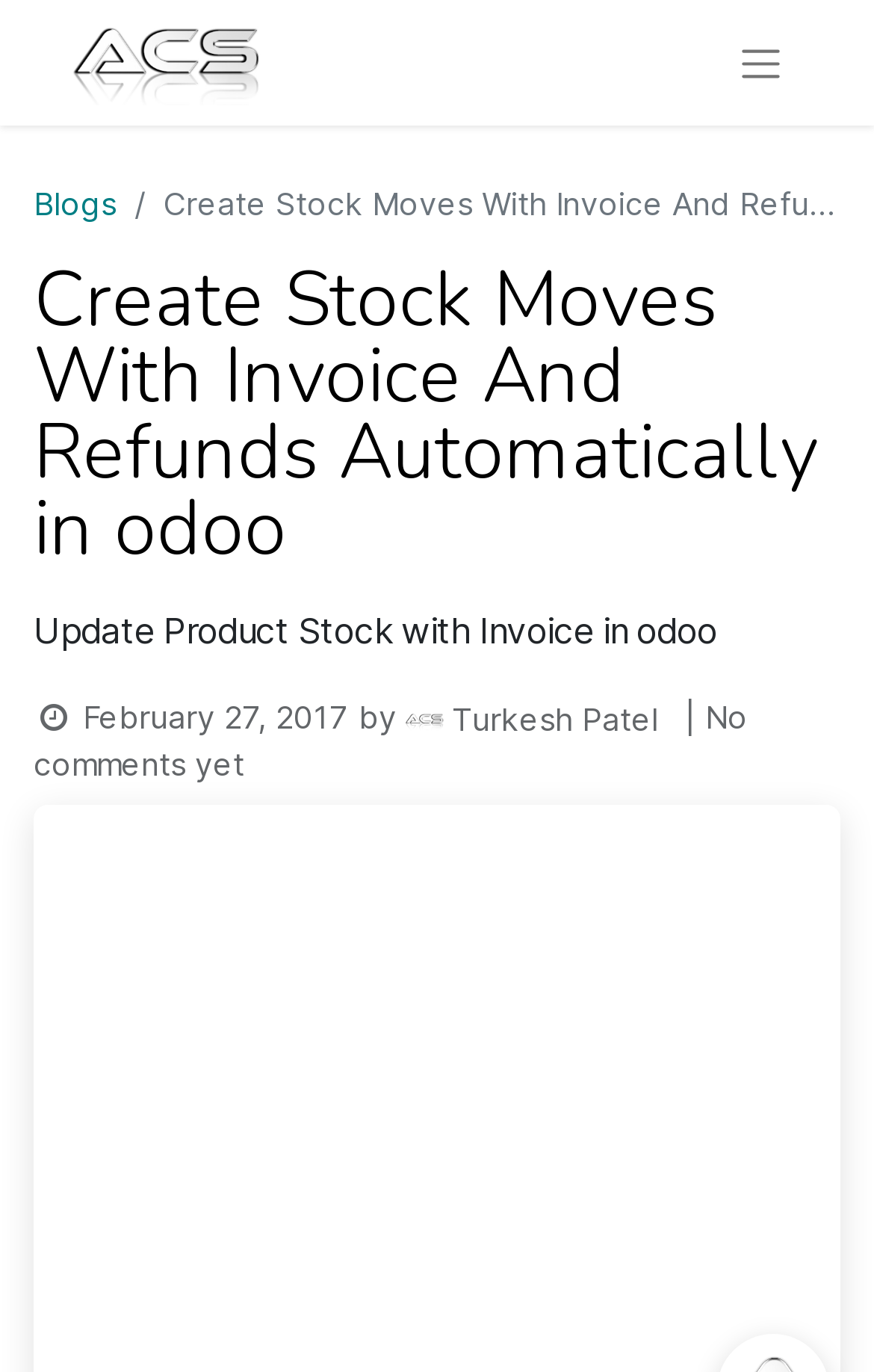Provide a short answer to the following question with just one word or phrase: What is the date of the article?

February 27, 2017